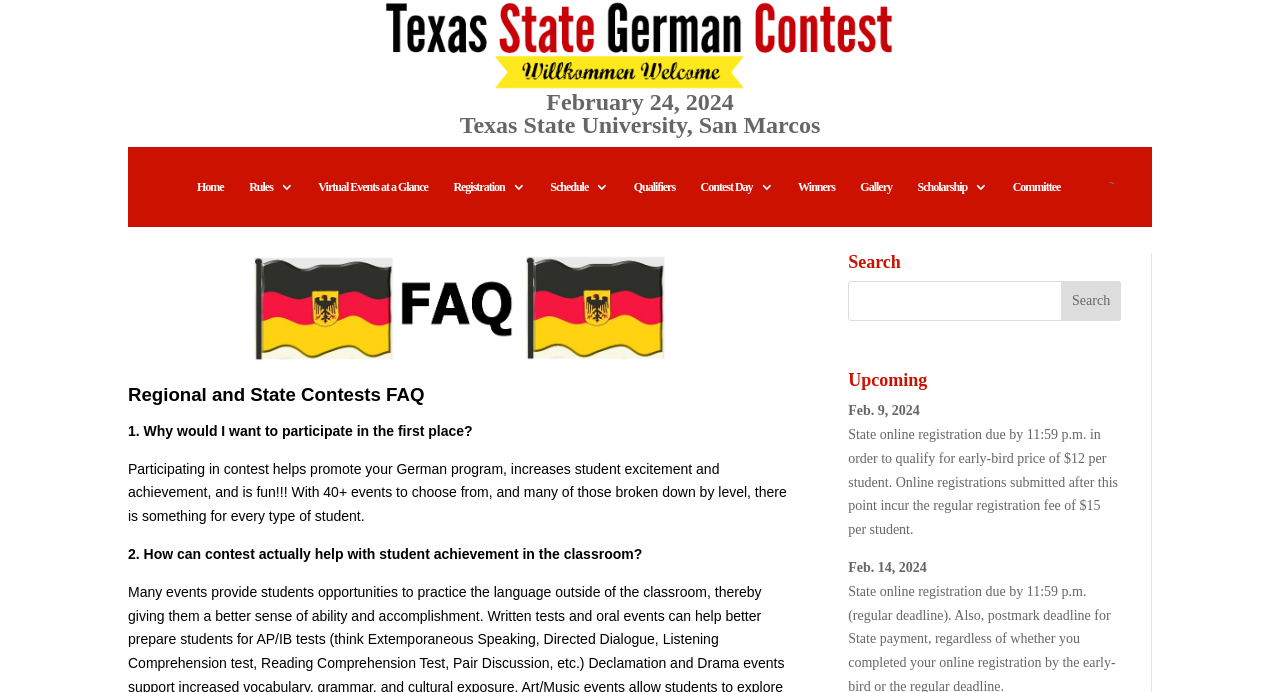Using the details in the image, give a detailed response to the question below:
What is the purpose of participating in the contest?

I found the answer by reading the first FAQ question, which asks 'Why would I want to participate in the first place?' and the answer explains the benefits of participating in the contest.